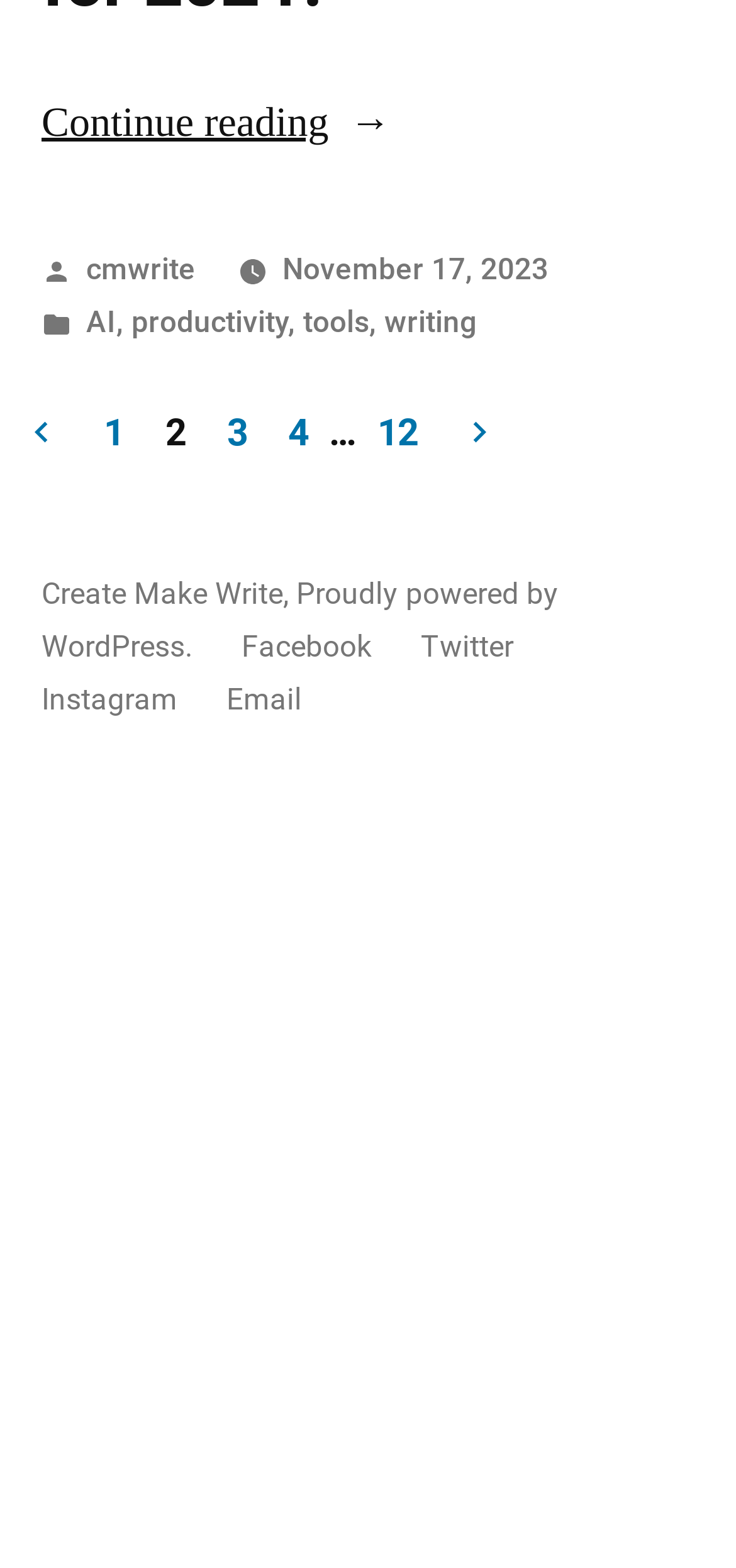Specify the bounding box coordinates of the element's area that should be clicked to execute the given instruction: "Close the module". The coordinates should be four float numbers between 0 and 1, i.e., [left, top, right, bottom].

[0.923, 0.516, 1.0, 0.552]